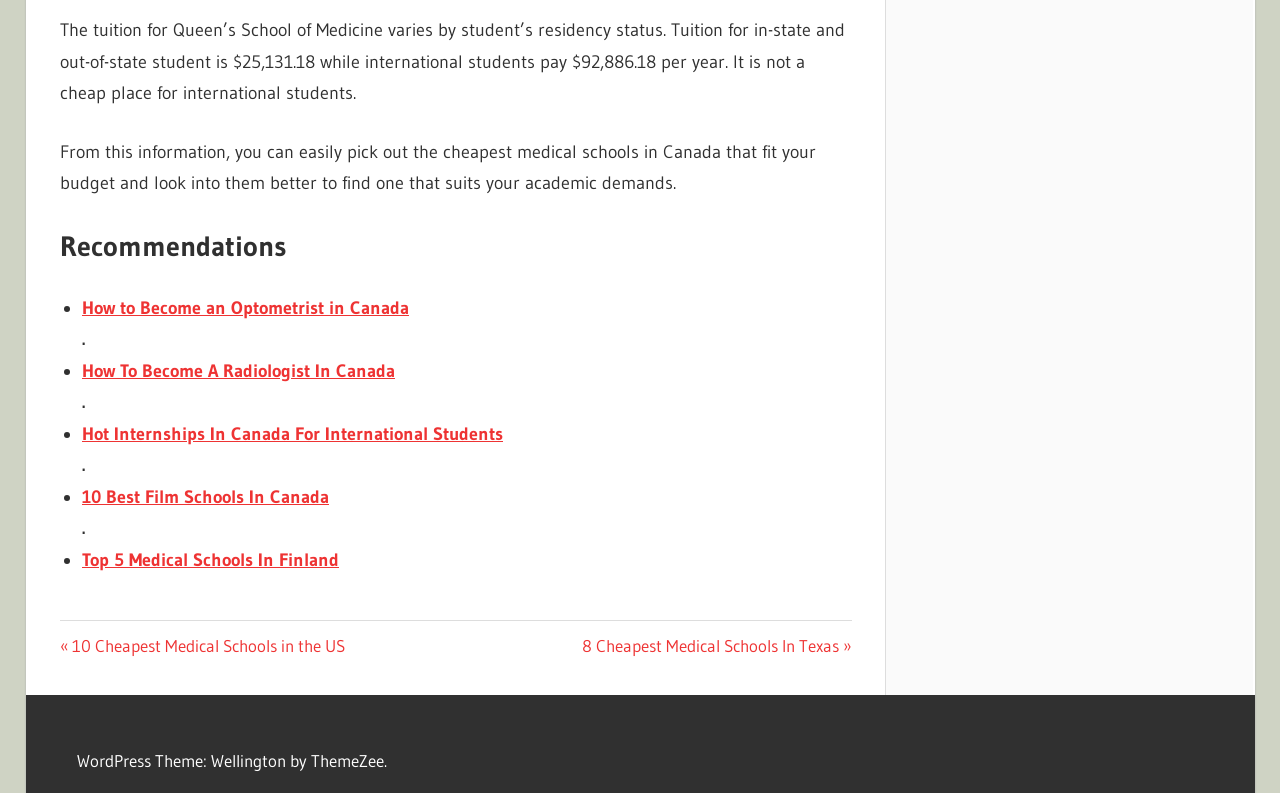Please provide the bounding box coordinates for the element that needs to be clicked to perform the instruction: "Click on 'Hot Internships In Canada For International Students'". The coordinates must consist of four float numbers between 0 and 1, formatted as [left, top, right, bottom].

[0.064, 0.533, 0.393, 0.561]